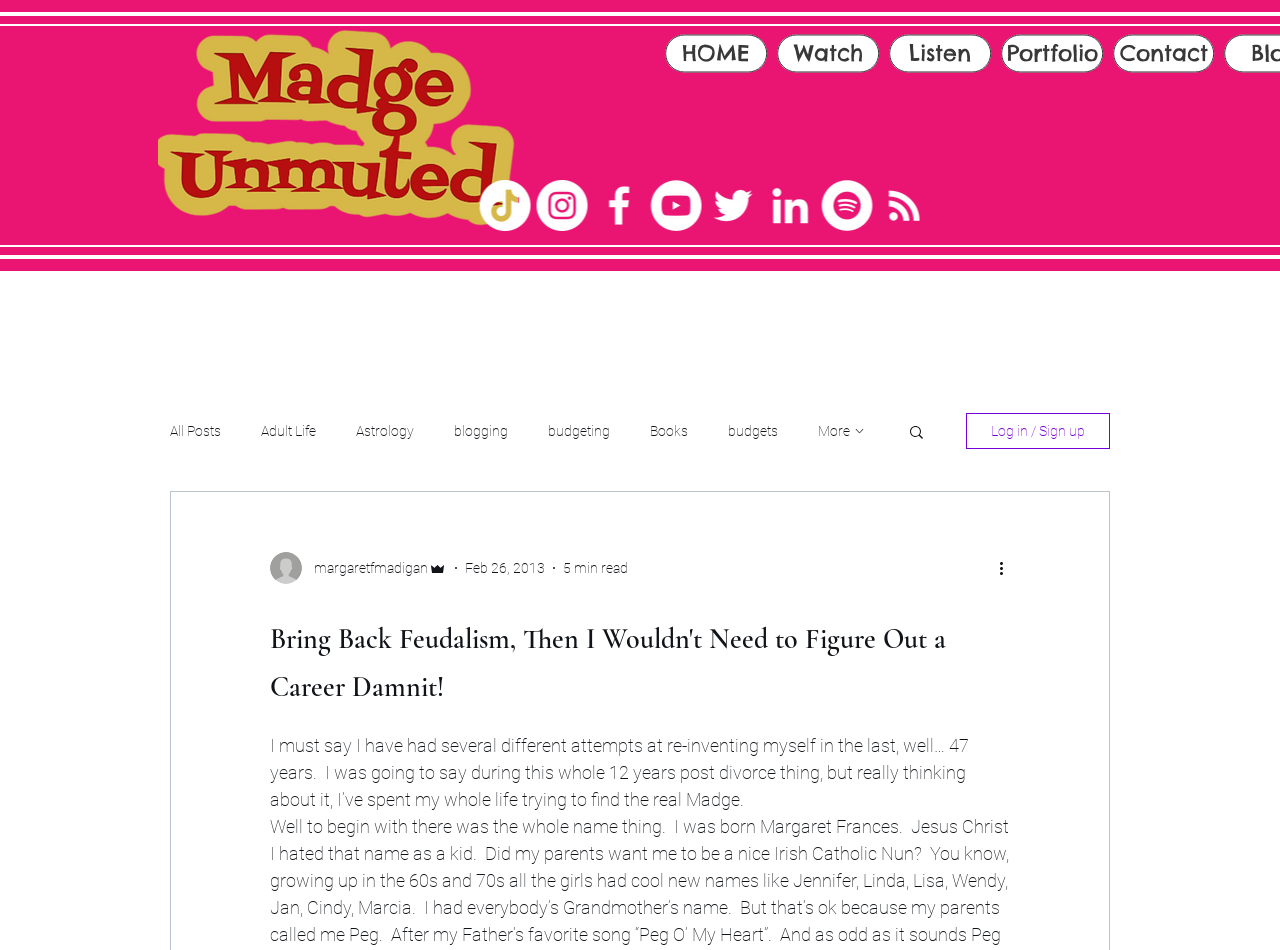Identify the bounding box for the described UI element. Provide the coordinates in (top-left x, top-left y, bottom-right x, bottom-right y) format with values ranging from 0 to 1: FAQ page

None